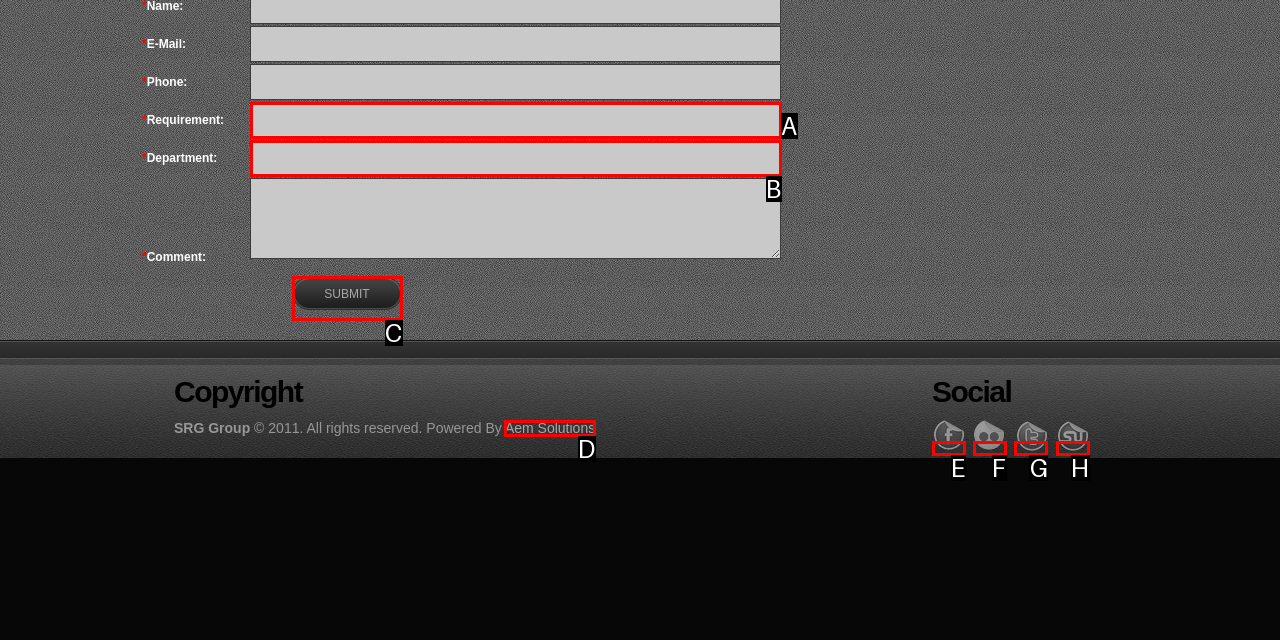Select the letter that corresponds to the UI element described as: parent_node: Social
Answer by providing the letter from the given choices.

F